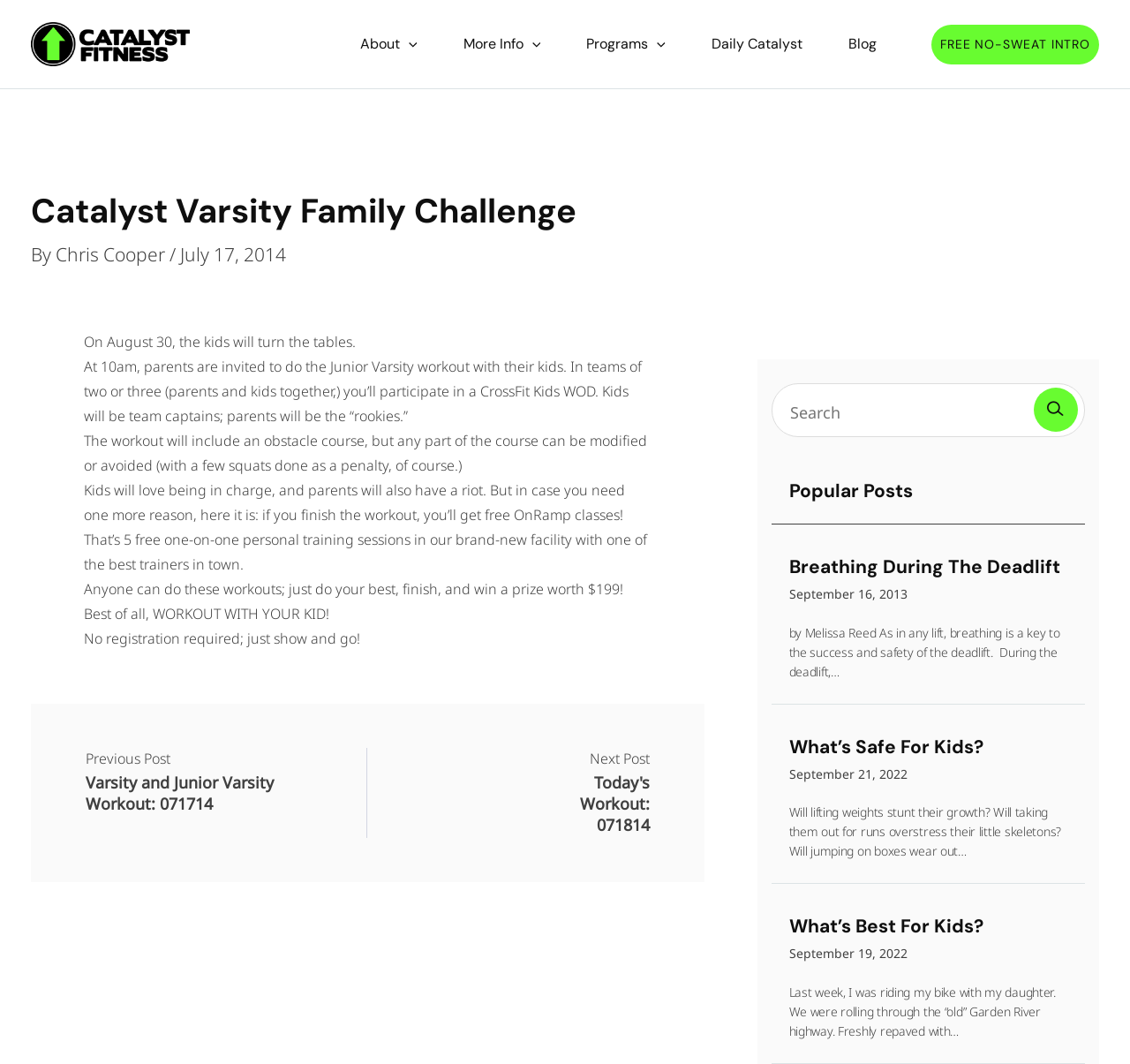Highlight the bounding box coordinates of the region I should click on to meet the following instruction: "Click the 'Catalyst Fitness logo'".

[0.027, 0.021, 0.168, 0.063]